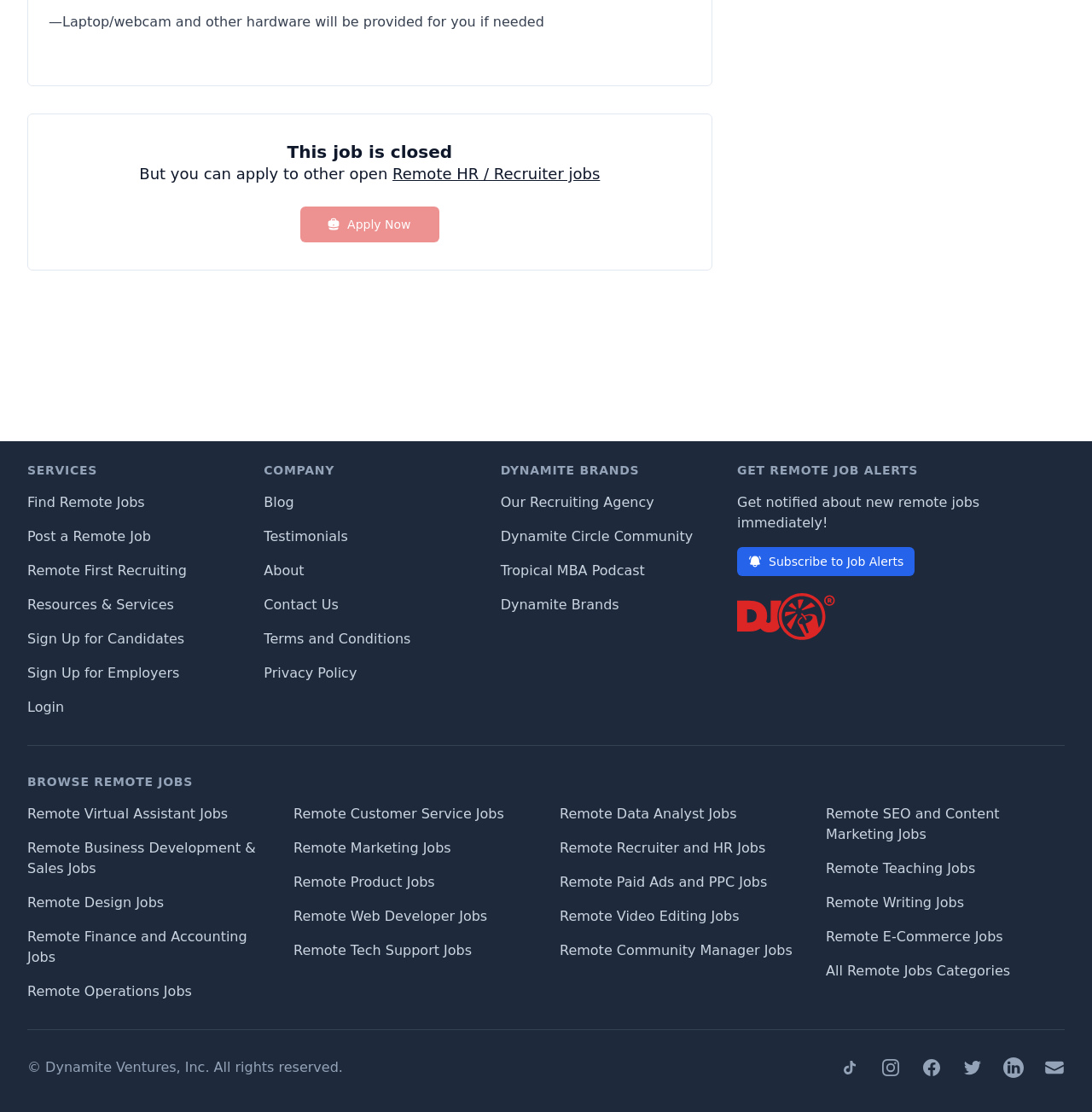Locate the bounding box coordinates of the element to click to perform the following action: 'Learn about Dynamite Brands'. The coordinates should be given as four float values between 0 and 1, in the form of [left, top, right, bottom].

[0.458, 0.444, 0.599, 0.459]